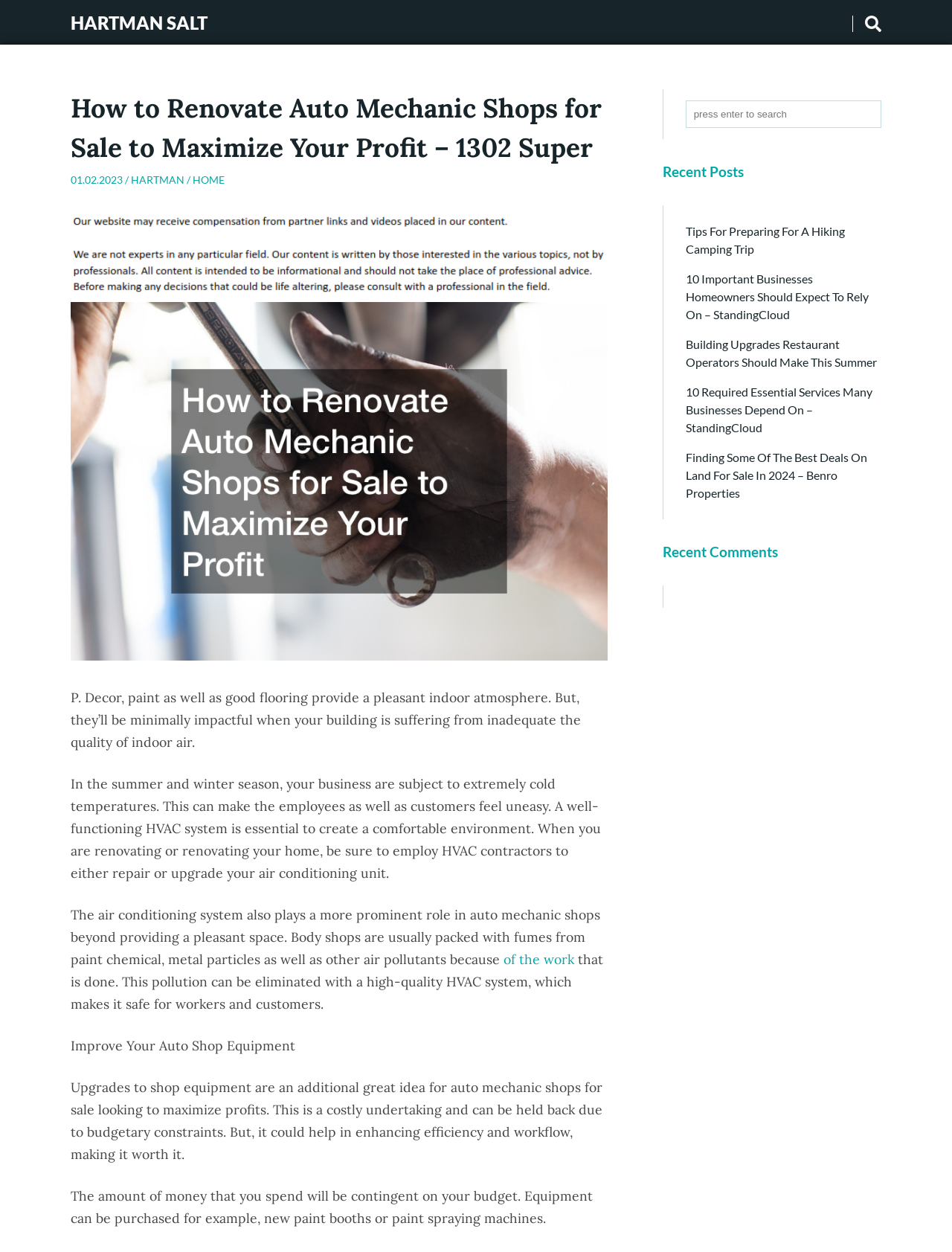Determine the bounding box coordinates of the region to click in order to accomplish the following instruction: "Read the 'How to Renovate Auto Mechanic Shops for Sale to Maximize Your Profit – 1302 Super' article". Provide the coordinates as four float numbers between 0 and 1, specifically [left, top, right, bottom].

[0.074, 0.071, 0.638, 0.134]